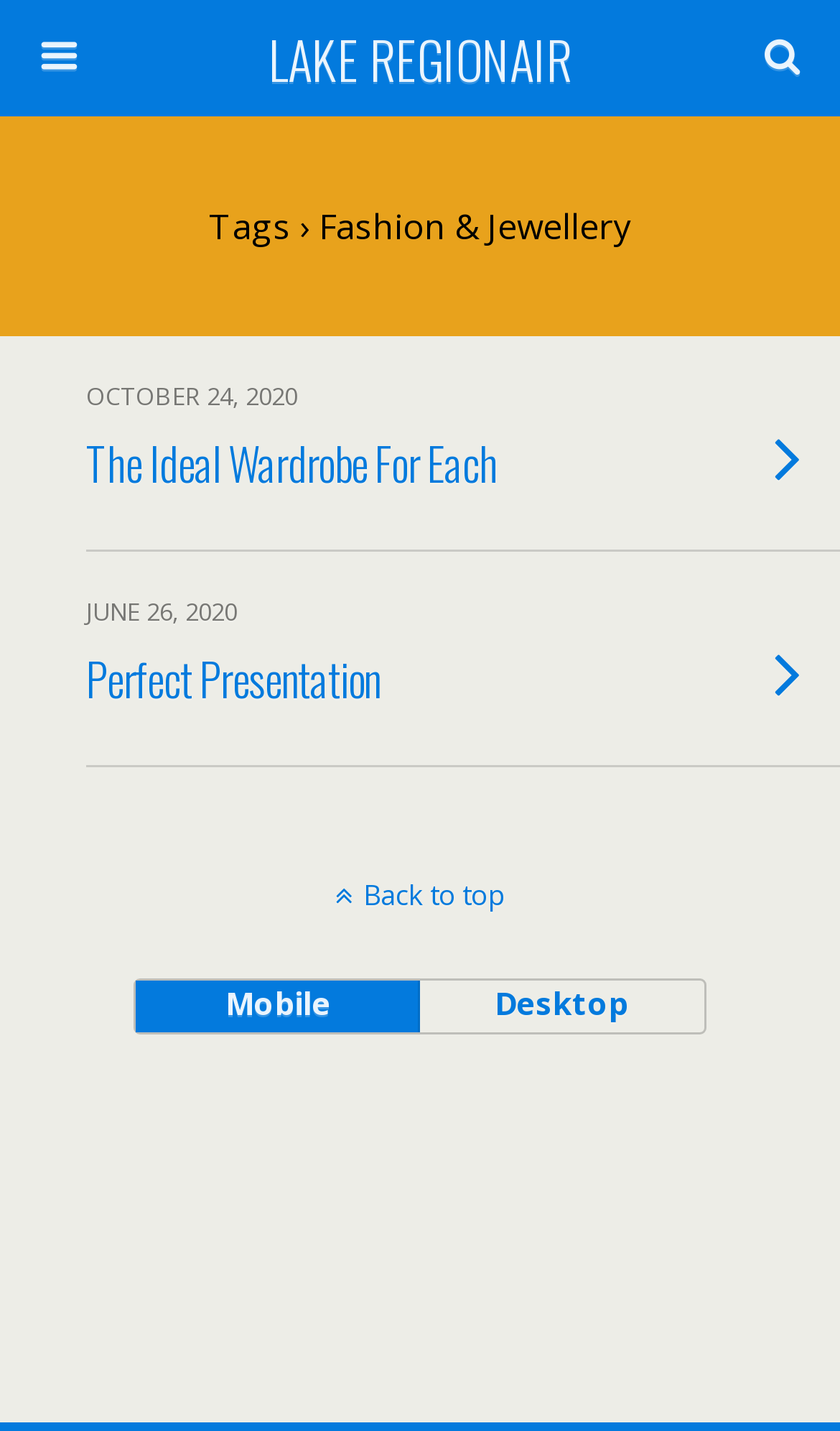Use the details in the image to answer the question thoroughly: 
What is the text on the search textbox?

I looked at the textbox element and found that it has a default text of 'Search this website…'.